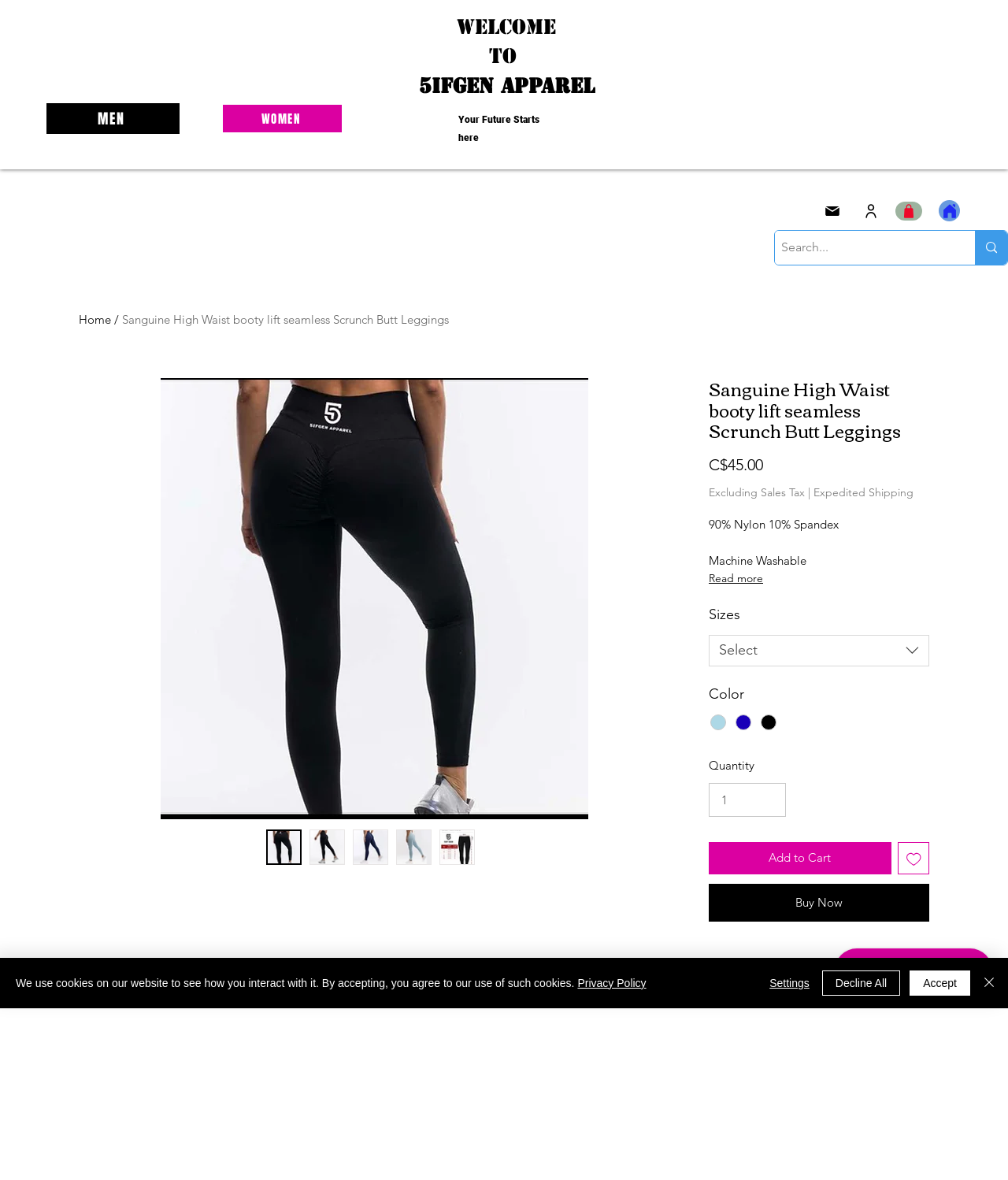What is the material of the leggings?
From the image, respond using a single word or phrase.

90% Nylon 10% Spandex